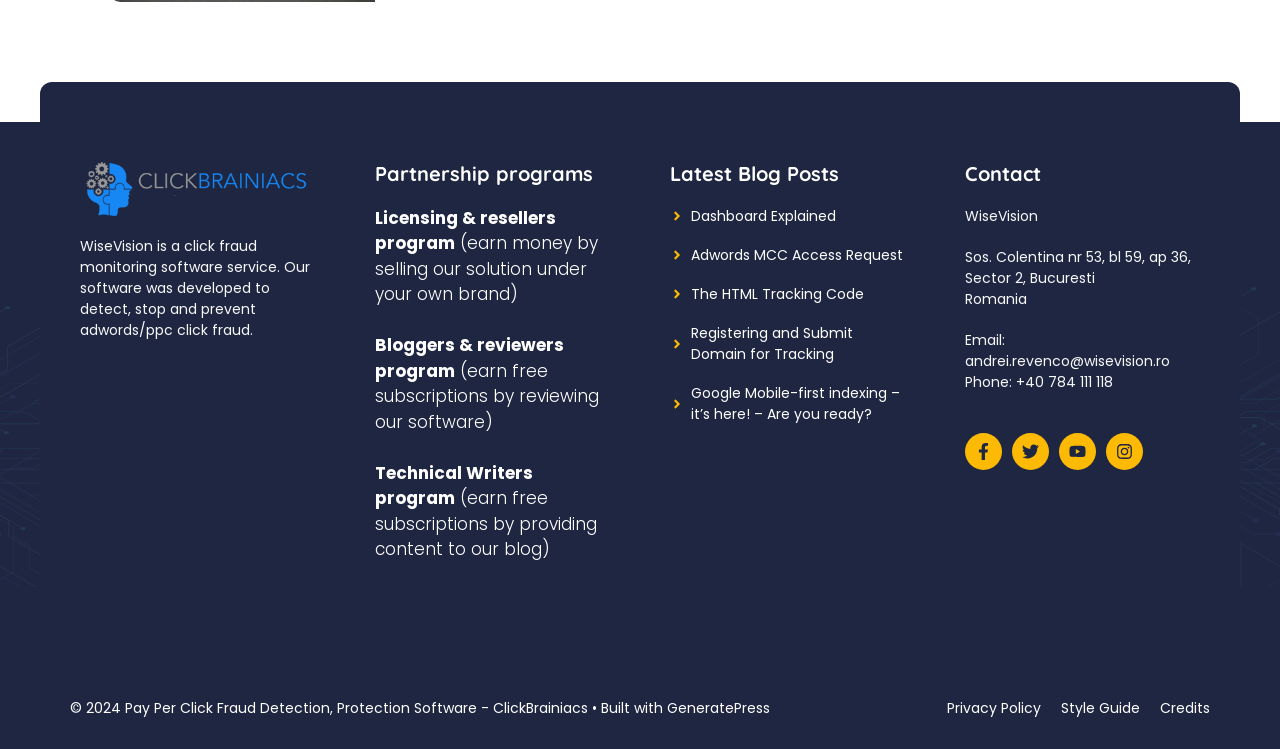Where is WiseVision located?
Give a single word or phrase answer based on the content of the image.

Romania